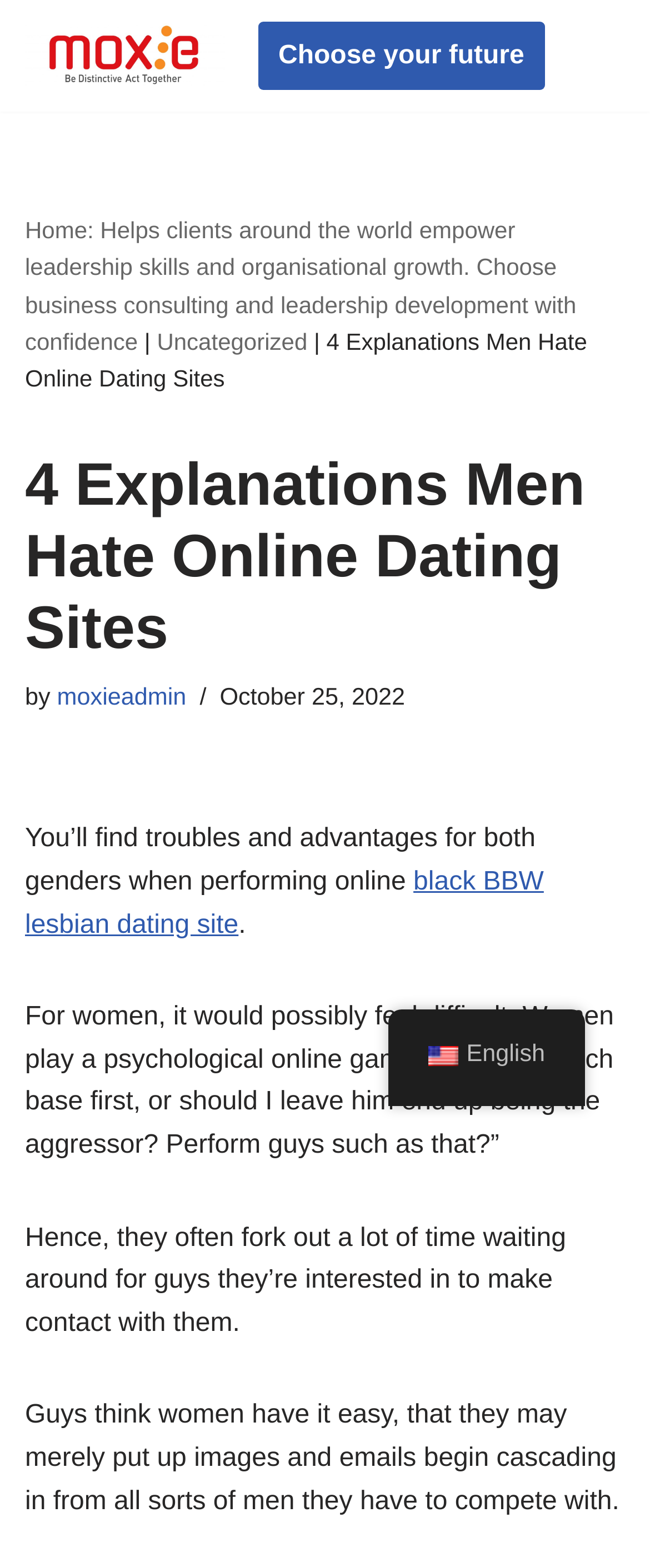When was the current article published?
Based on the visual content, answer with a single word or a brief phrase.

October 25, 2022